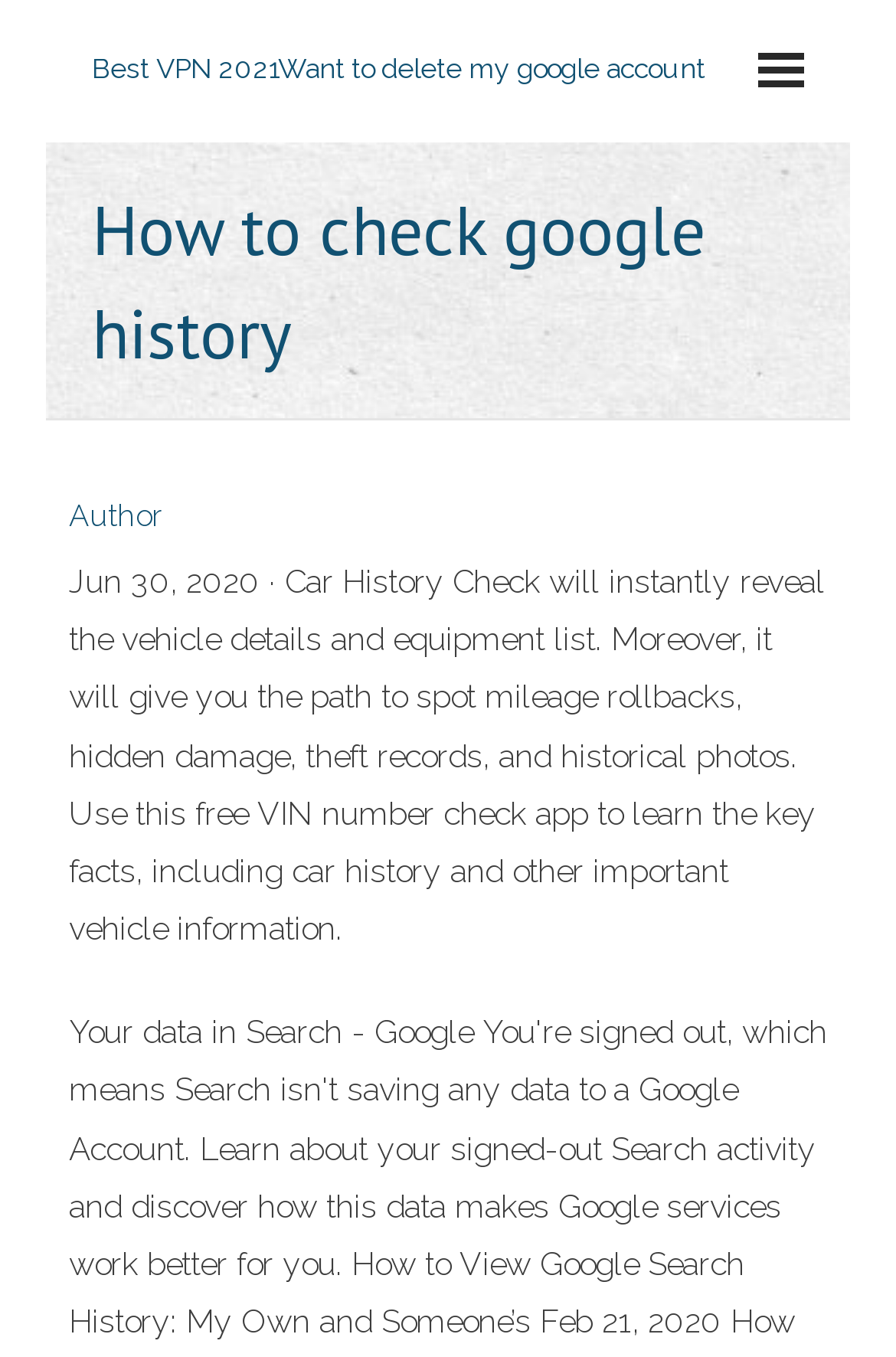What is the topic of the article?
Please provide a comprehensive answer based on the details in the screenshot.

I found the topic of the article by looking at the main heading, which says 'How to check google history'.